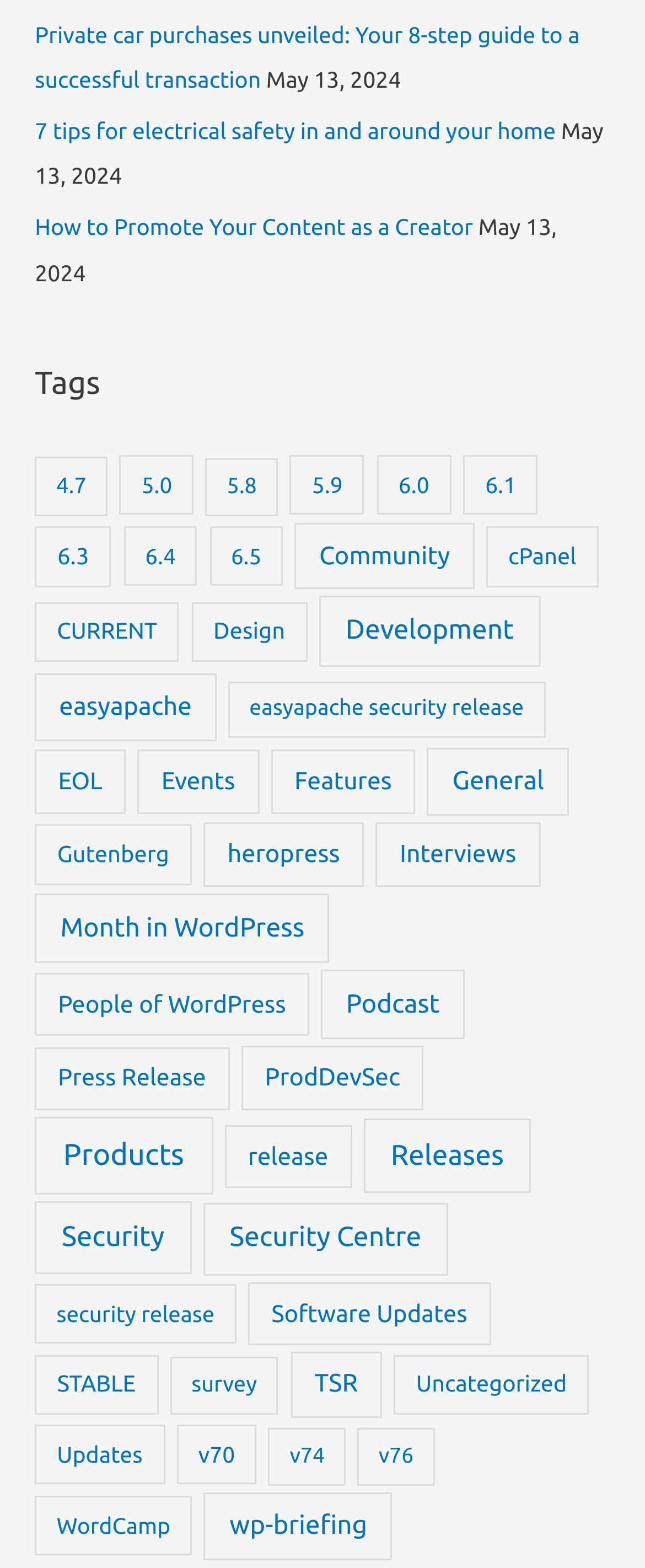Find the bounding box coordinates for the area you need to click to carry out the instruction: "Explore the best apps for Samsung Galaxy S22". The coordinates should be four float numbers between 0 and 1, indicated as [left, top, right, bottom].

None